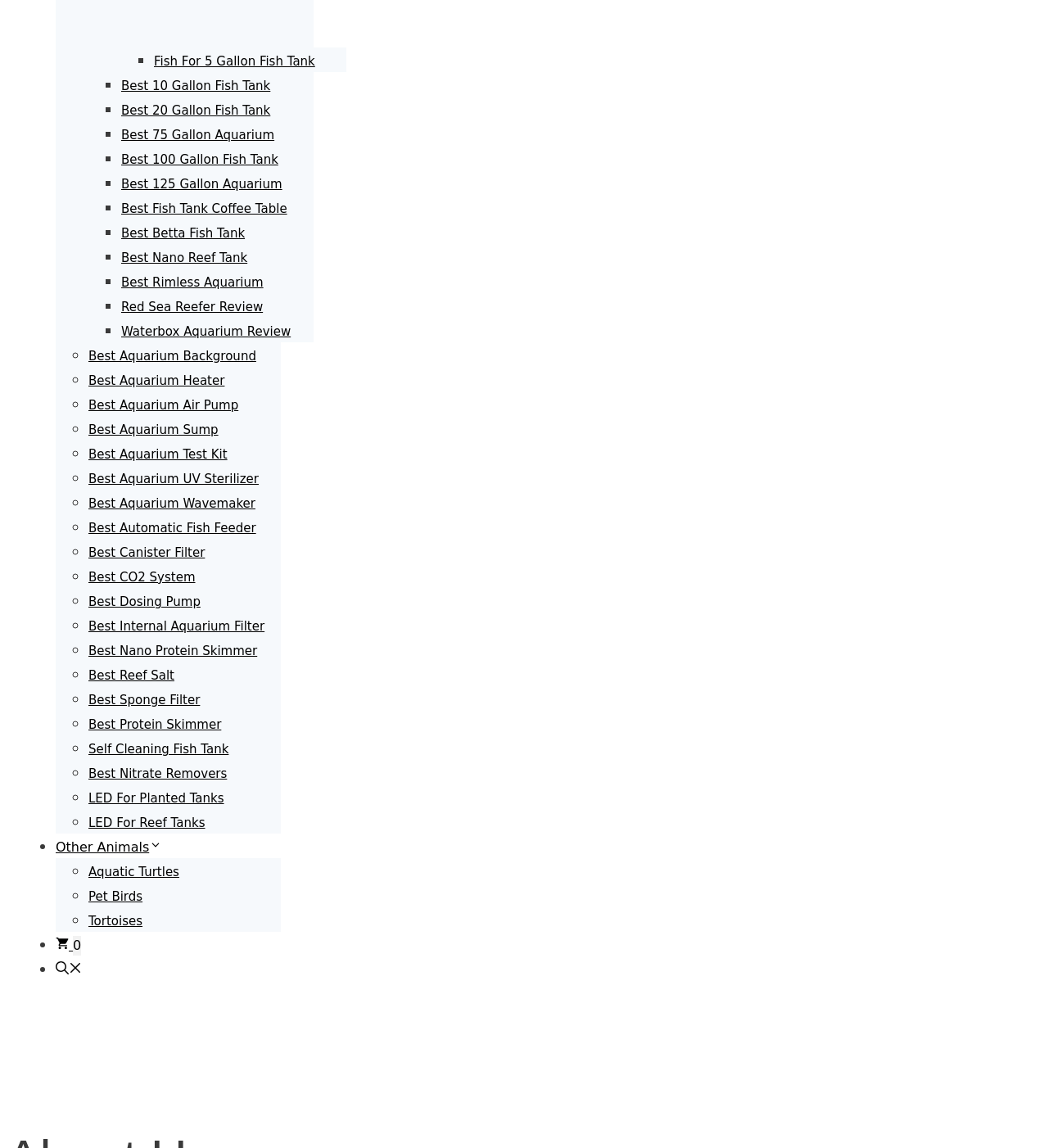Find the bounding box coordinates of the area to click in order to follow the instruction: "Click on Best Aquarium Background".

[0.084, 0.304, 0.244, 0.317]